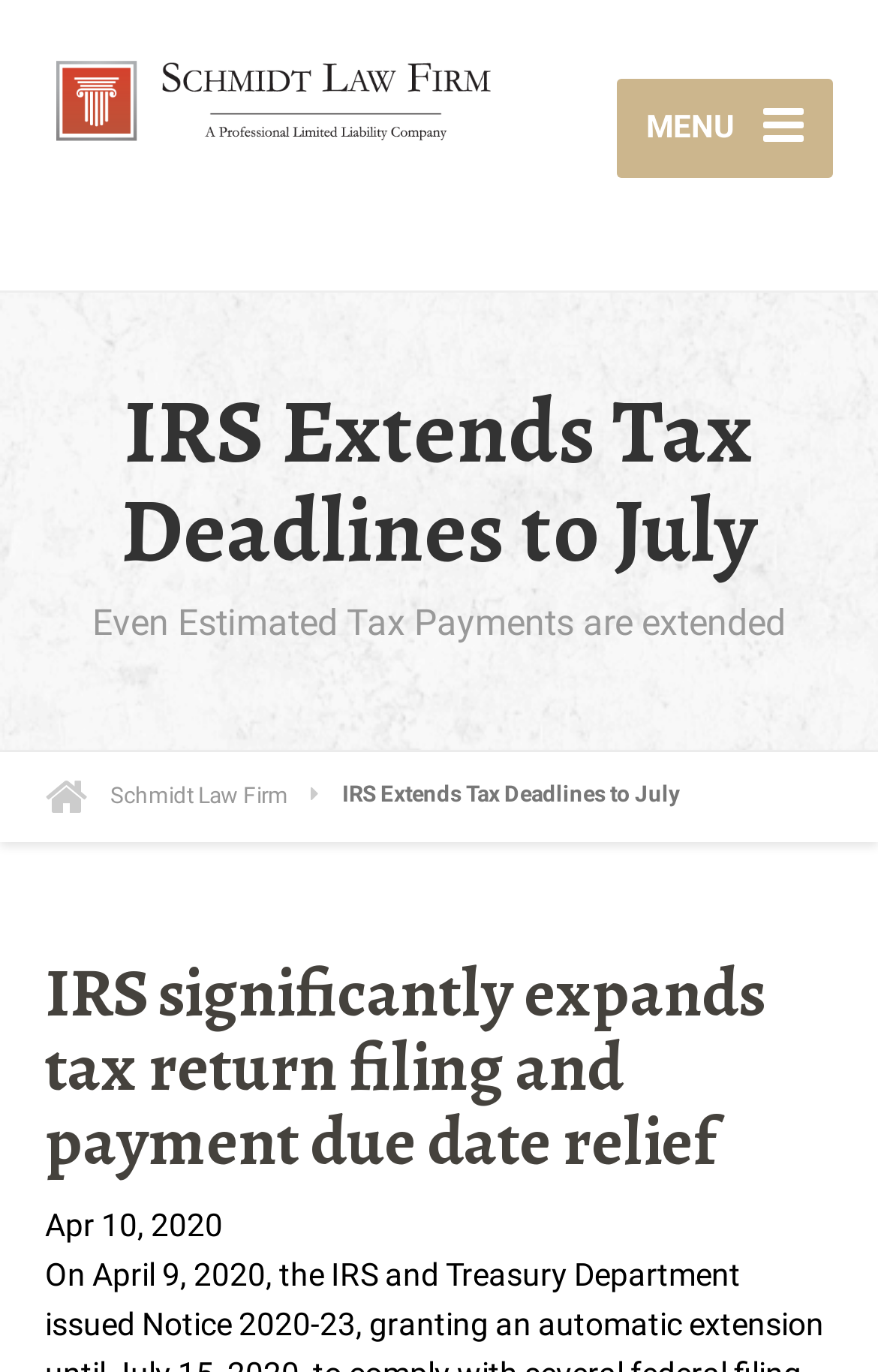Provide the bounding box coordinates of the UI element this sentence describes: "parent_node: MENU".

[0.051, 0.058, 0.59, 0.084]